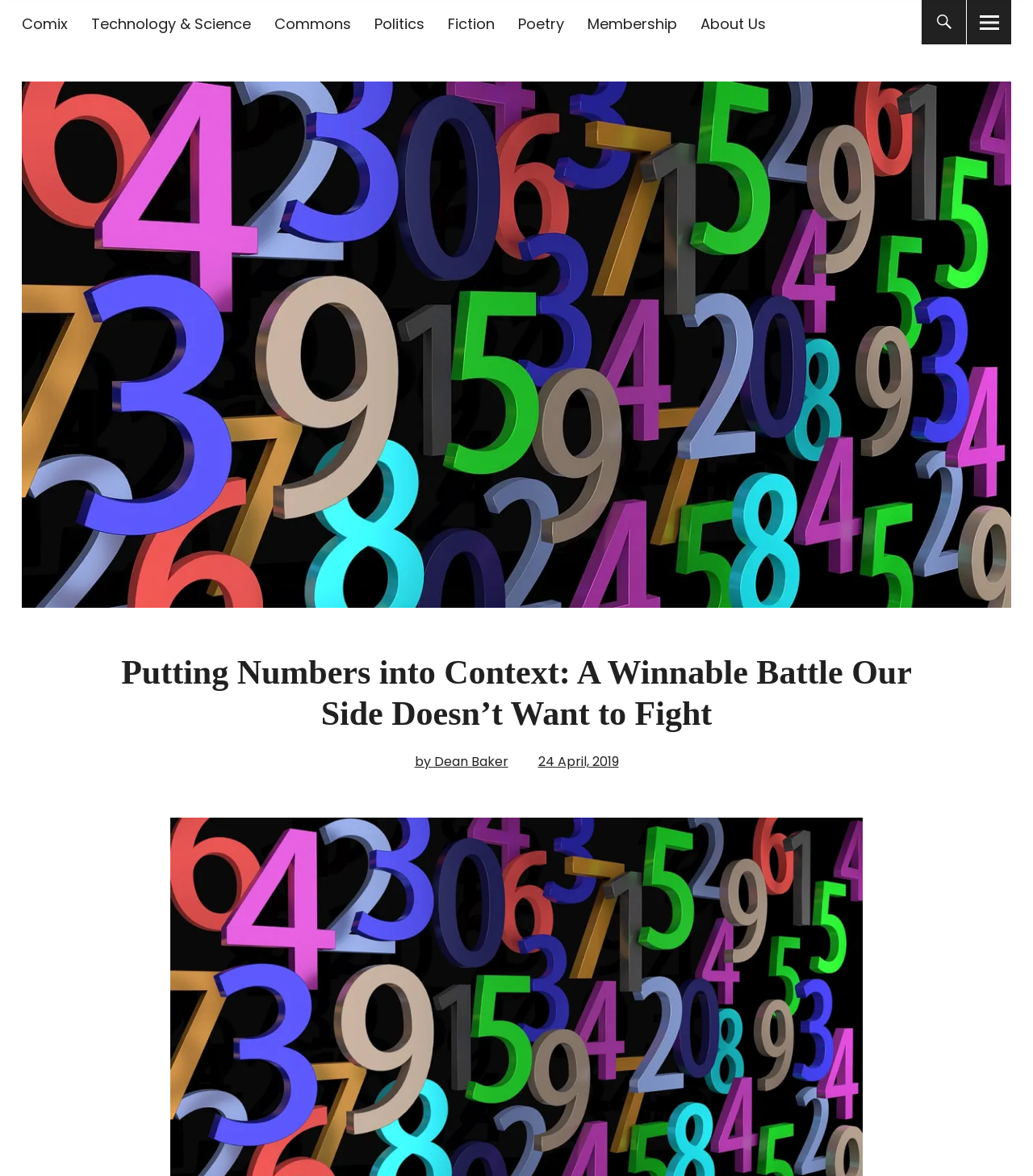How many buttons are at the top-right corner of the webpage?
Can you offer a detailed and complete answer to this question?

I looked at the top-right corner of the webpage and found two buttons, one with a search icon and one with a unknown icon, so I concluded that there are 2 buttons in total.